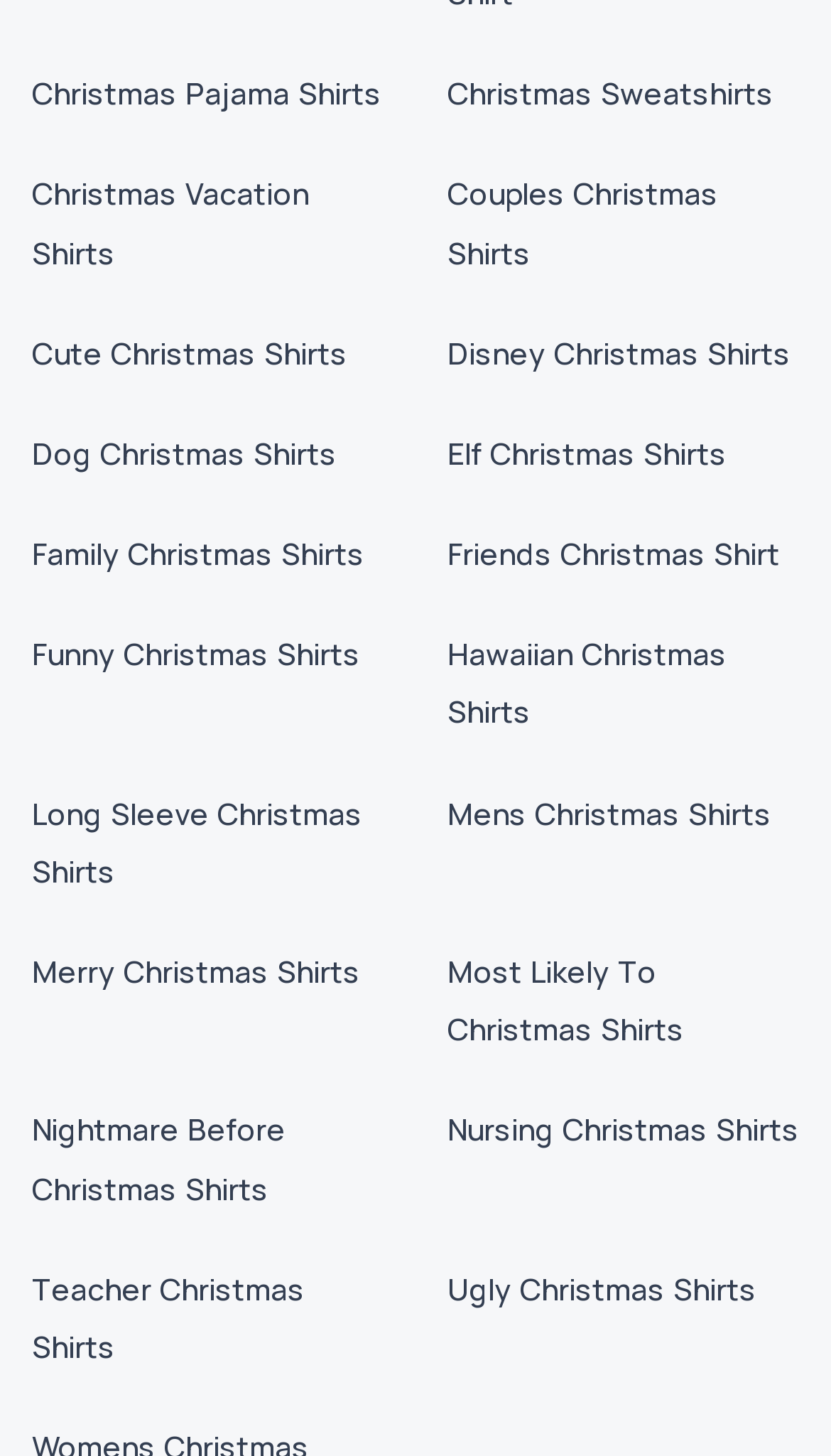Are there any Christmas shirts for couples?
We need a detailed and exhaustive answer to the question. Please elaborate.

I searched the webpage for links related to couples and found a link labeled as 'Couples Christmas Shirts', which indicates that there are Christmas shirts available for couples.